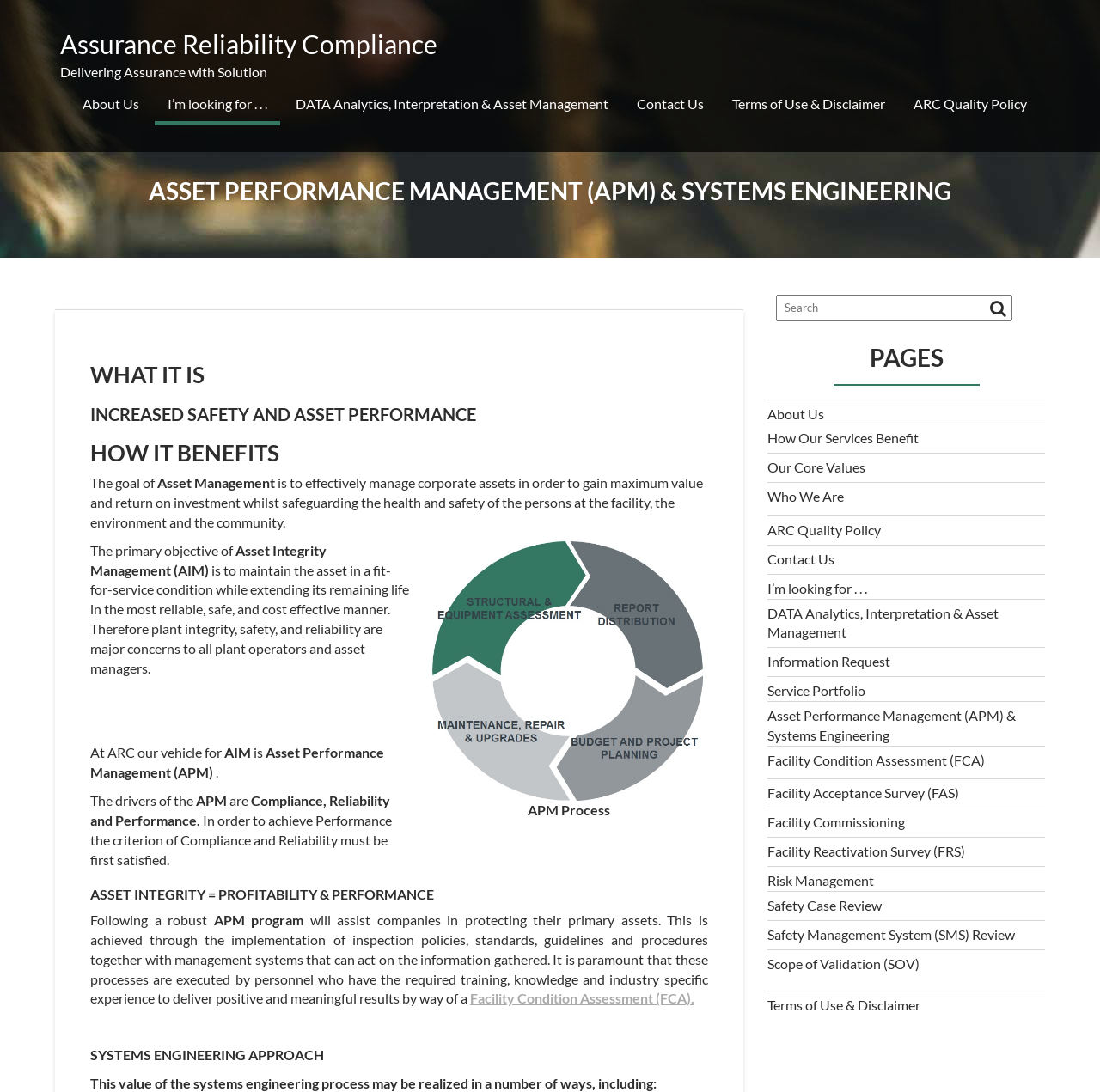What is the goal of Asset Management?
Please give a detailed and thorough answer to the question, covering all relevant points.

According to the webpage, the goal of Asset Management is to effectively manage corporate assets in order to gain maximum value and return on investment whilst safeguarding the health and safety of the persons at the facility, the environment, and the community.